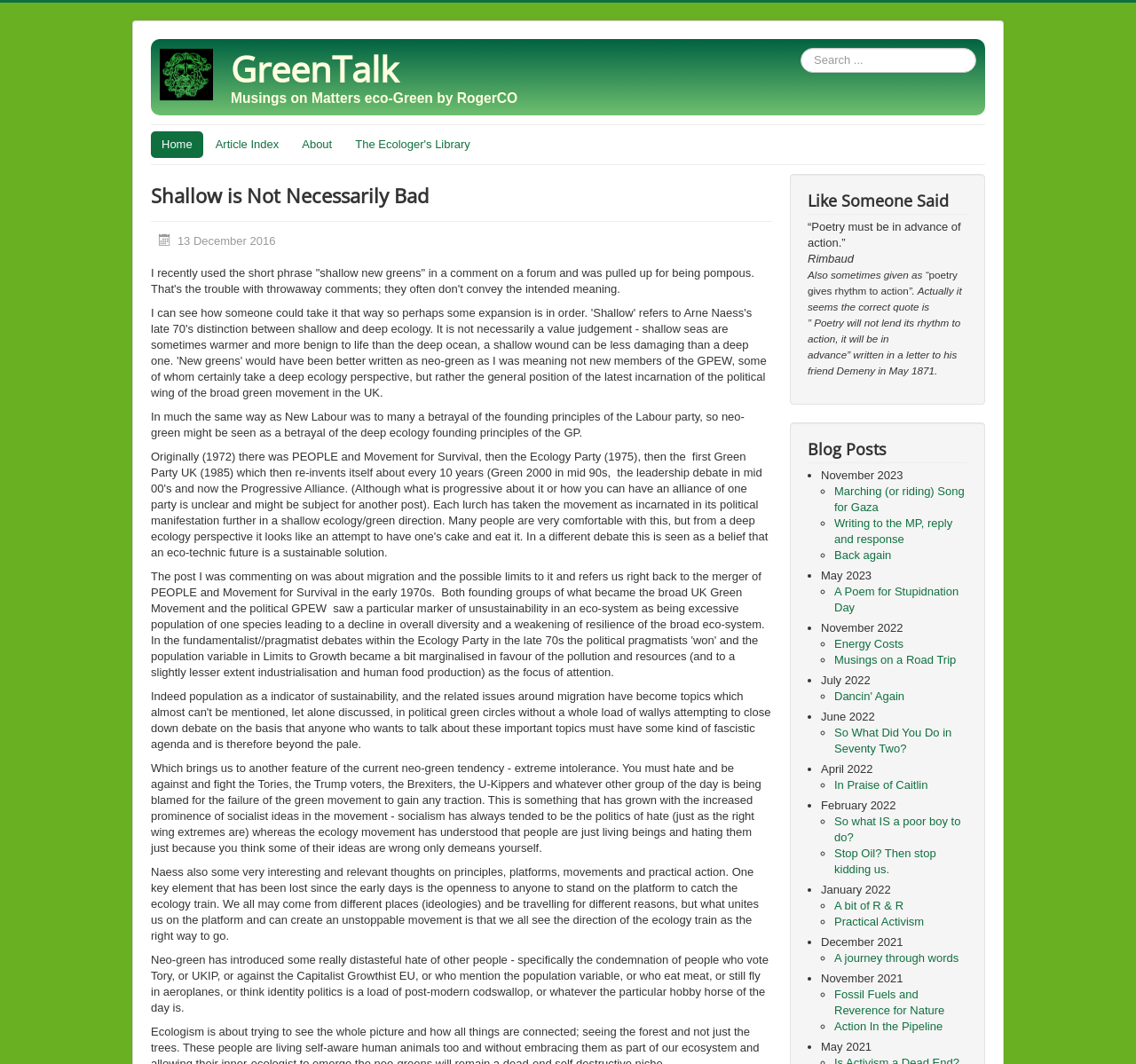Please locate the bounding box coordinates of the region I need to click to follow this instruction: "Read the article 'Shallow is Not Necessarily Bad'".

[0.133, 0.173, 0.68, 0.193]